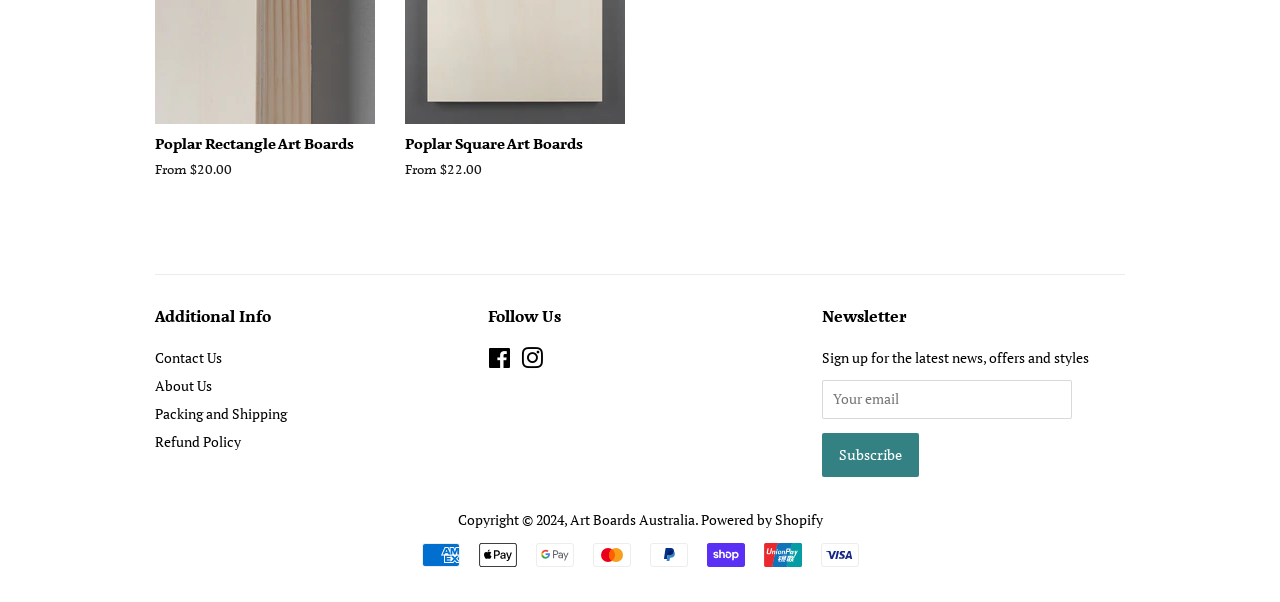Give a one-word or short phrase answer to the question: 
How many social media links are available?

2